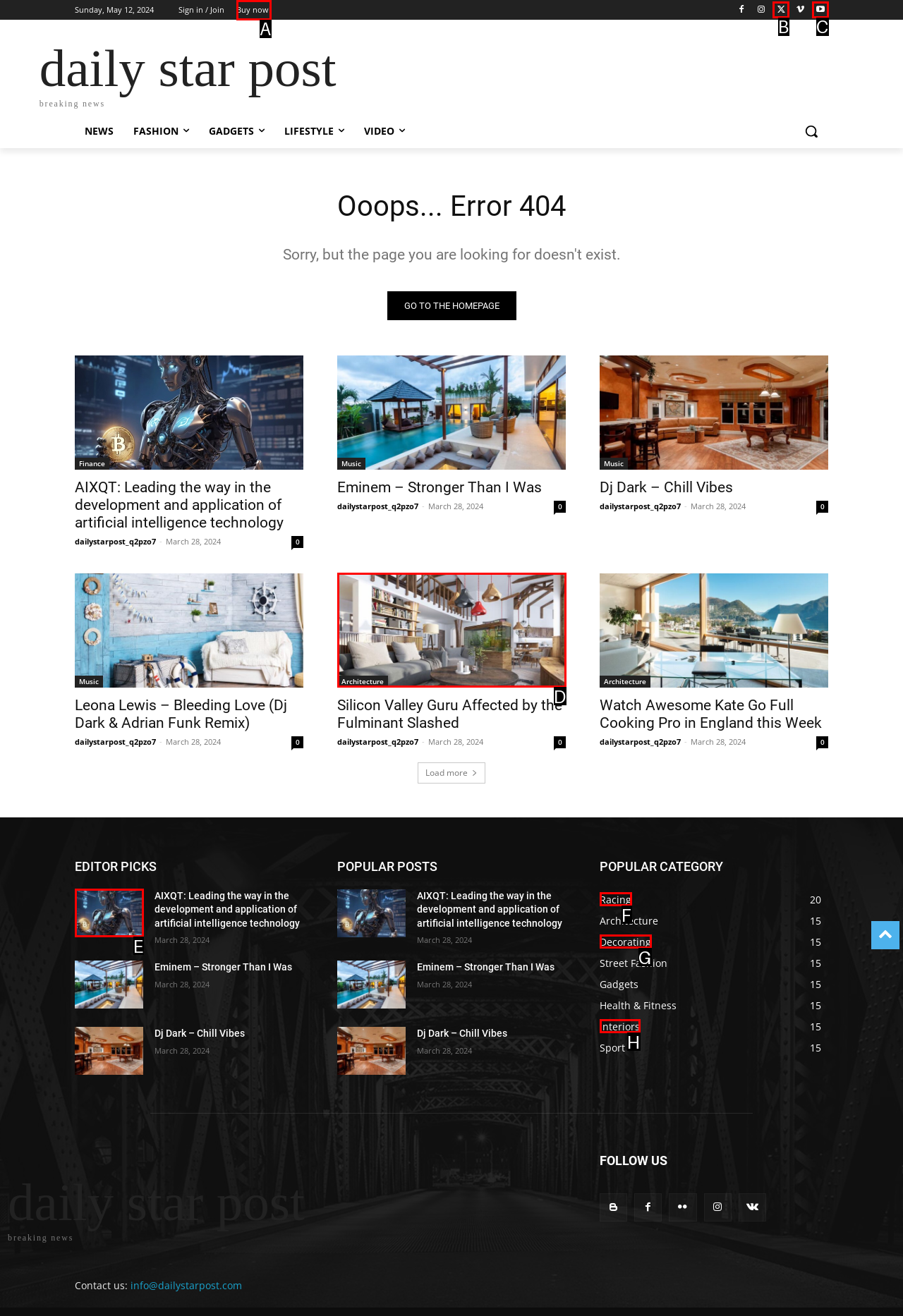Select the HTML element that matches the description: Twitter
Respond with the letter of the correct choice from the given options directly.

B